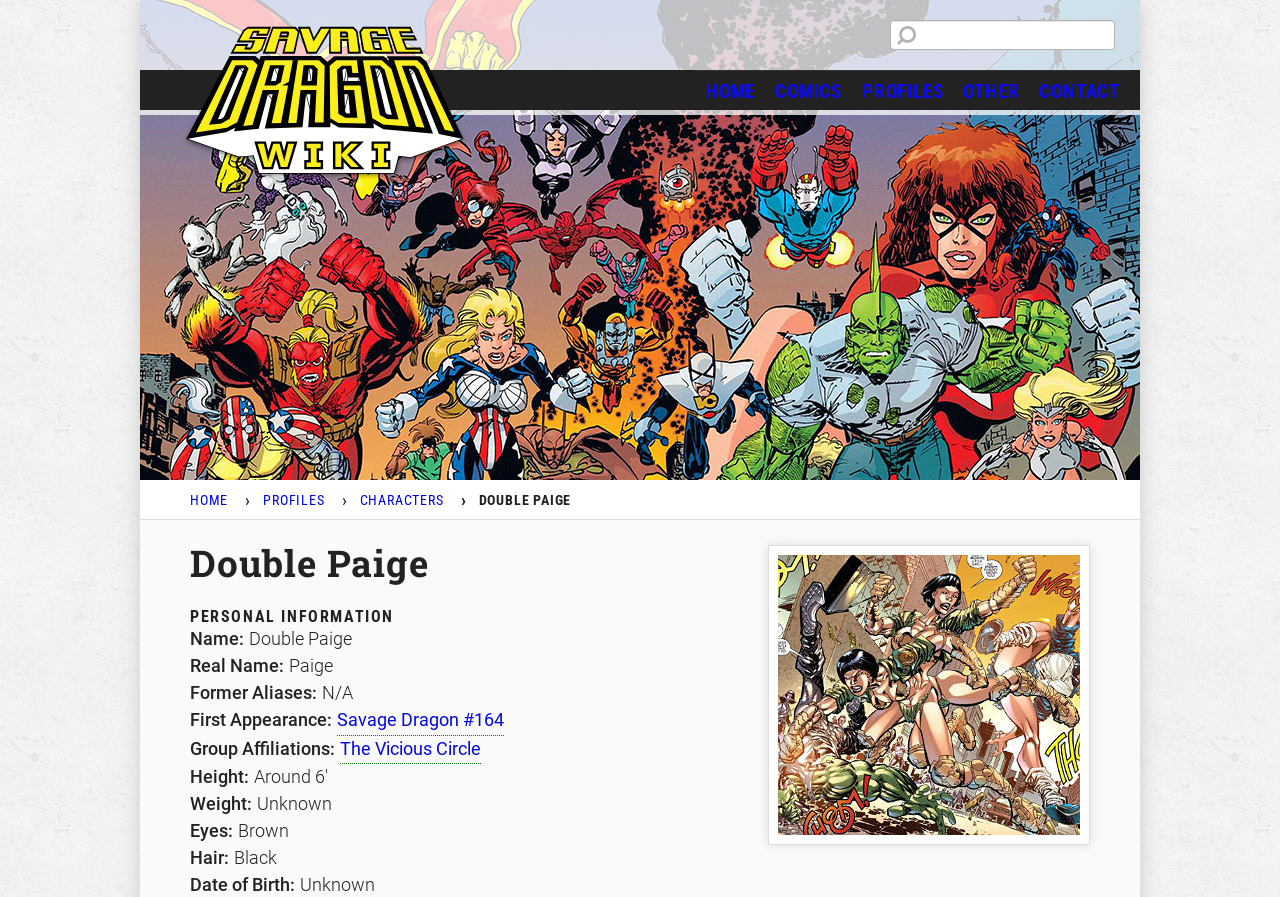Can you pinpoint the bounding box coordinates for the clickable element required for this instruction: "Click the HOME link"? The coordinates should be four float numbers between 0 and 1, i.e., [left, top, right, bottom].

[0.148, 0.549, 0.178, 0.567]